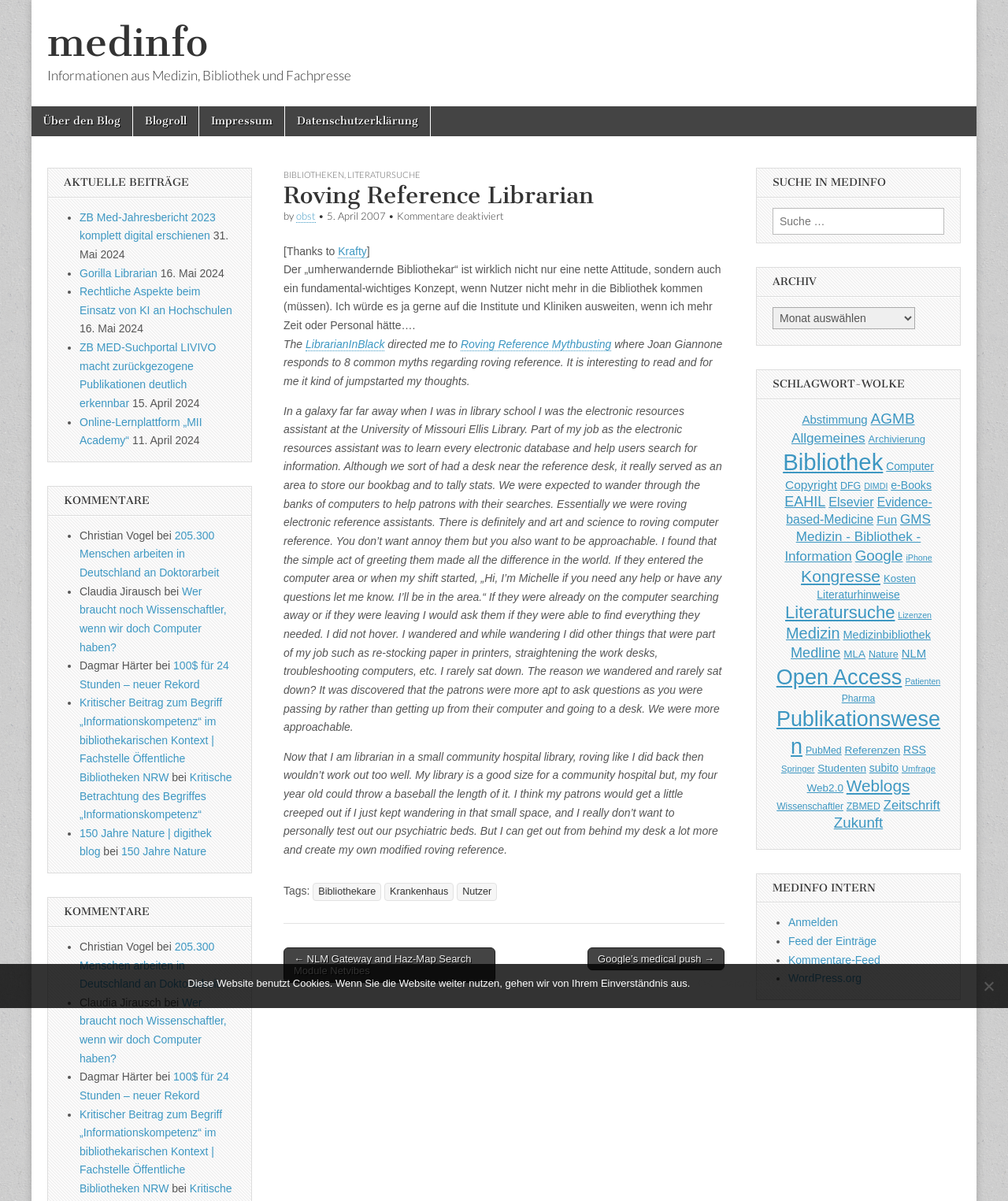Using the element description aria-label="האגודה בפייסבוק", predict the bounding box coordinates for the UI element. Provide the coordinates in (top-left x, top-left y, bottom-right x, bottom-right y) format with values ranging from 0 to 1.

None